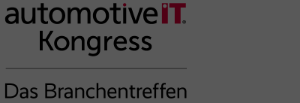What is the focus of the event?
Craft a detailed and extensive response to the question.

The design of the logo and the overall aesthetic of the image reflect a professional and contemporary style, which suggests that the event is focused on innovation and collaboration in automotive technology, aligning with the modern and forward-thinking tone of the design.